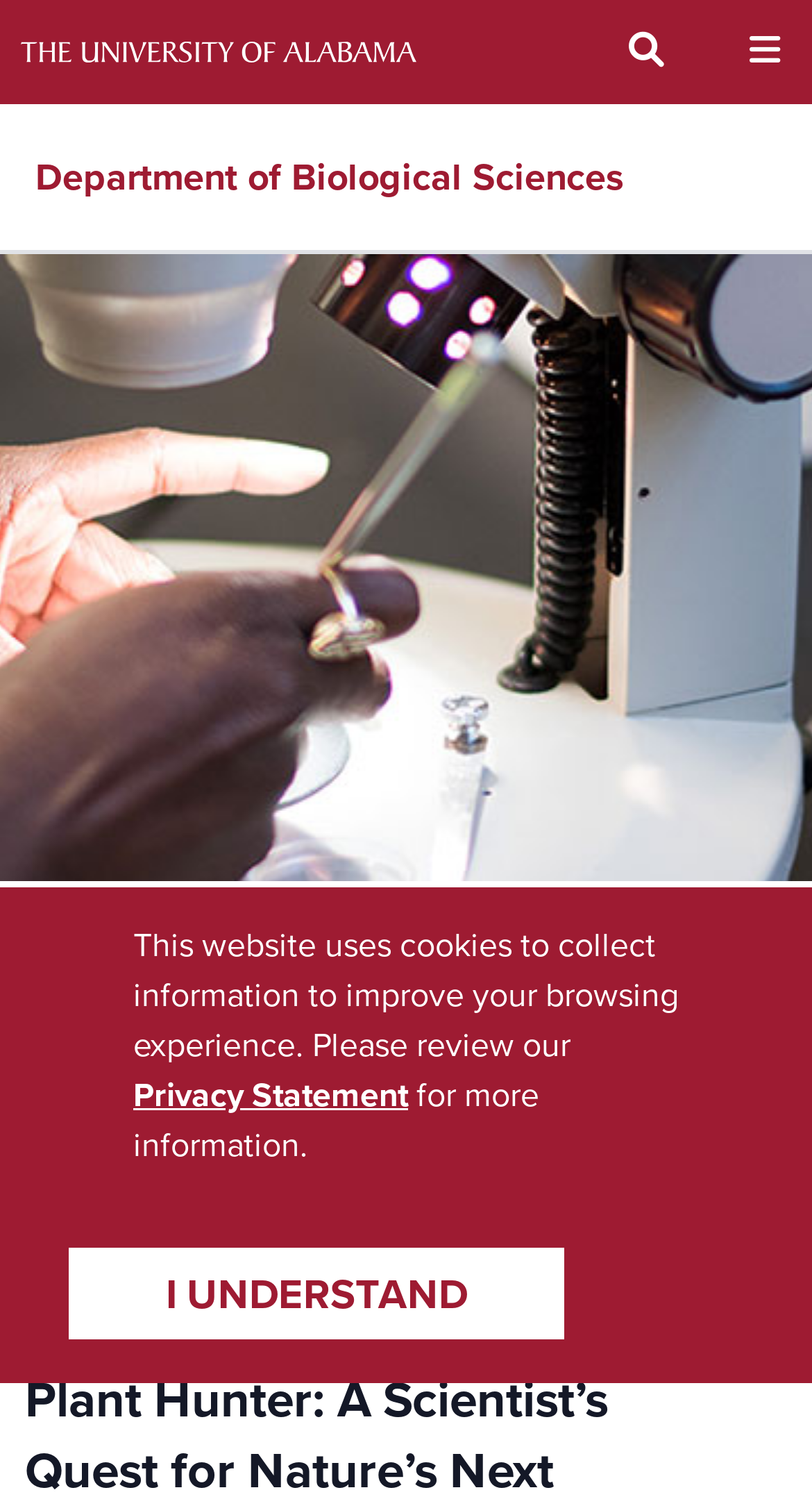Bounding box coordinates are specified in the format (top-left x, top-left y, bottom-right x, bottom-right y). All values are floating point numbers bounded between 0 and 1. Please provide the bounding box coordinate of the region this sentence describes: « All Events

[0.031, 0.714, 0.244, 0.746]